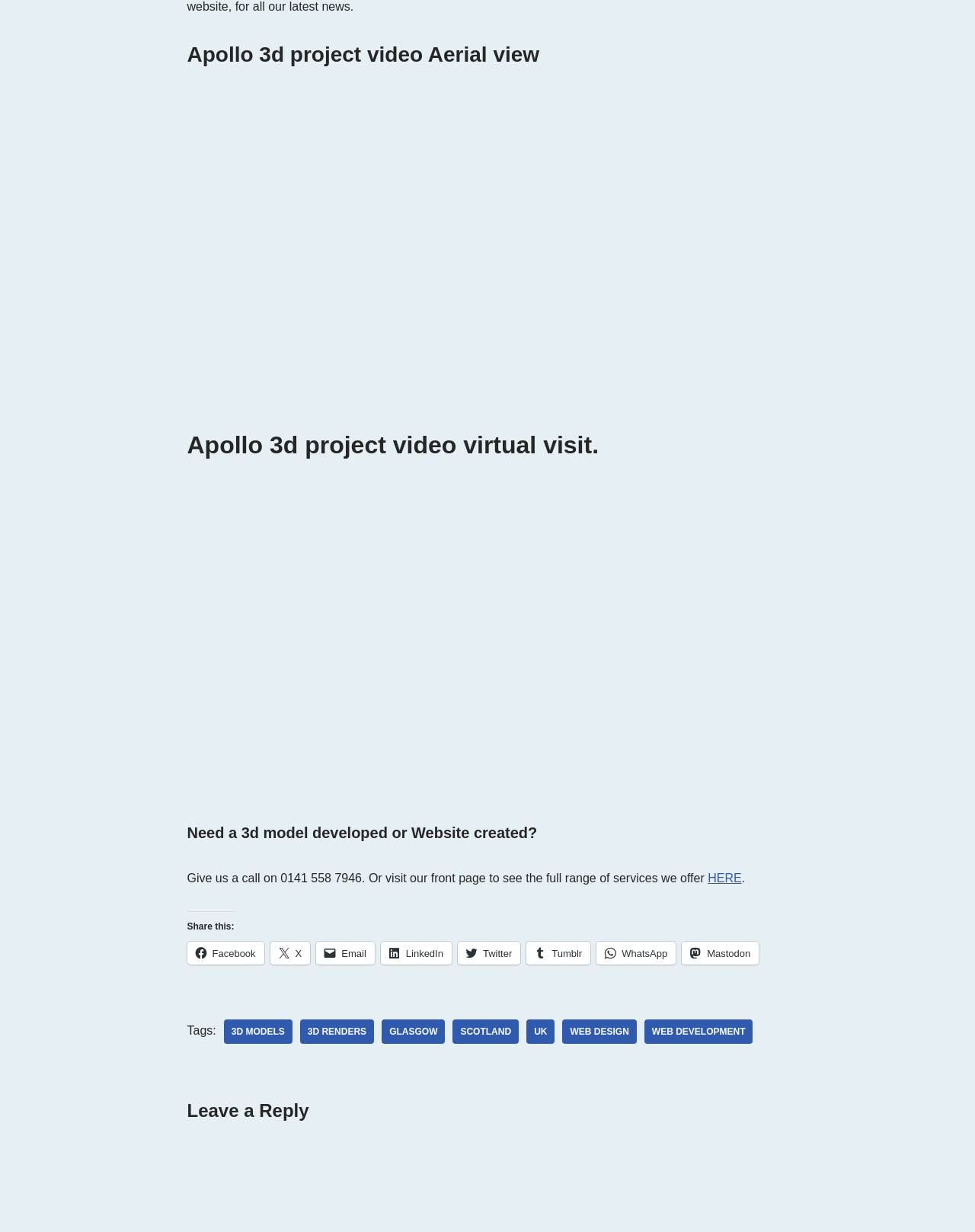Can you provide the bounding box coordinates for the element that should be clicked to implement the instruction: "View 3D MODELS tag"?

[0.229, 0.827, 0.3, 0.847]